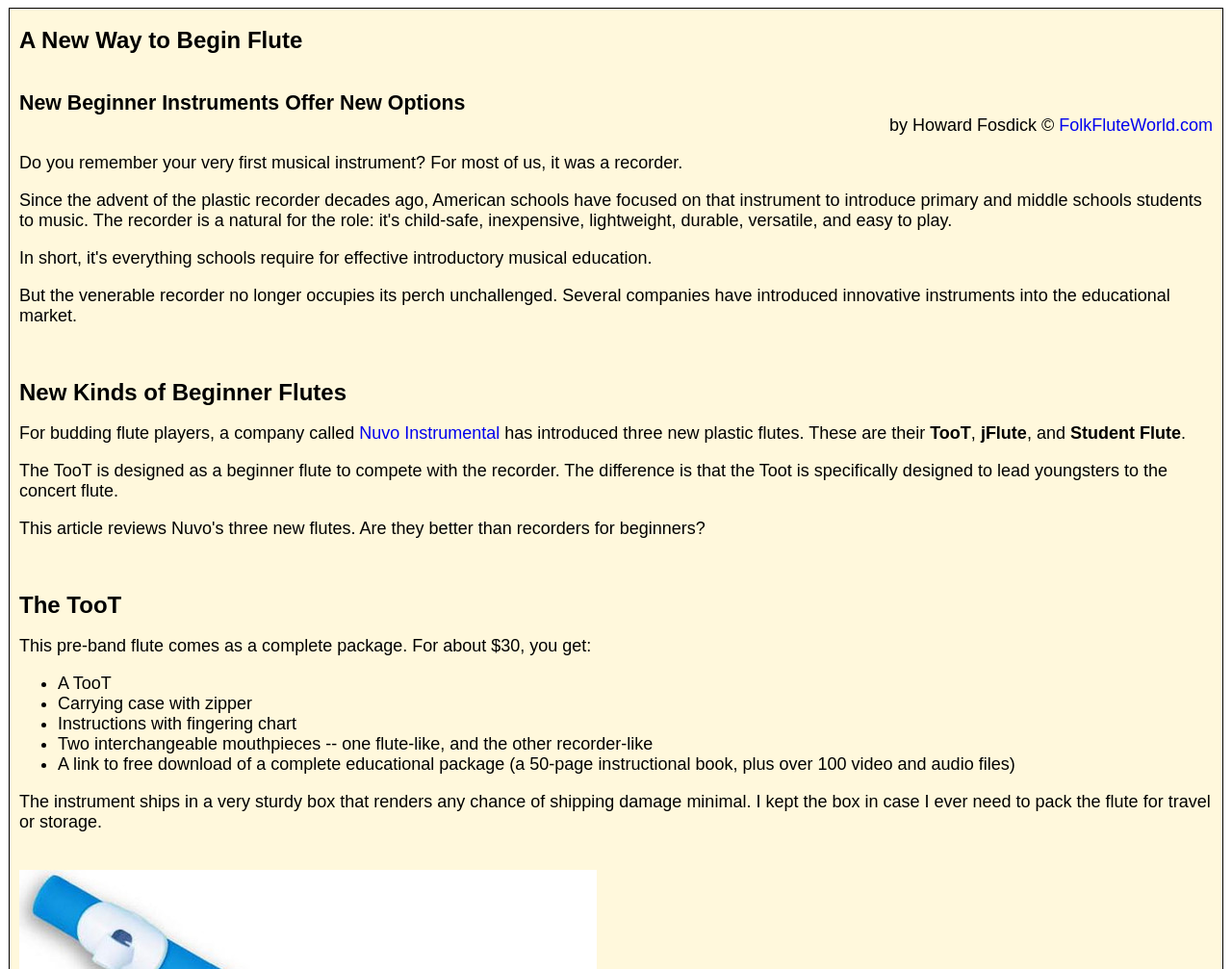What is the material of the TooT flute?
Look at the image and respond to the question as thoroughly as possible.

The answer can be found in the paragraph that starts with 'Several companies have introduced innovative instruments into the educational market'. The material of the TooT flute is mentioned as 'plastic'.